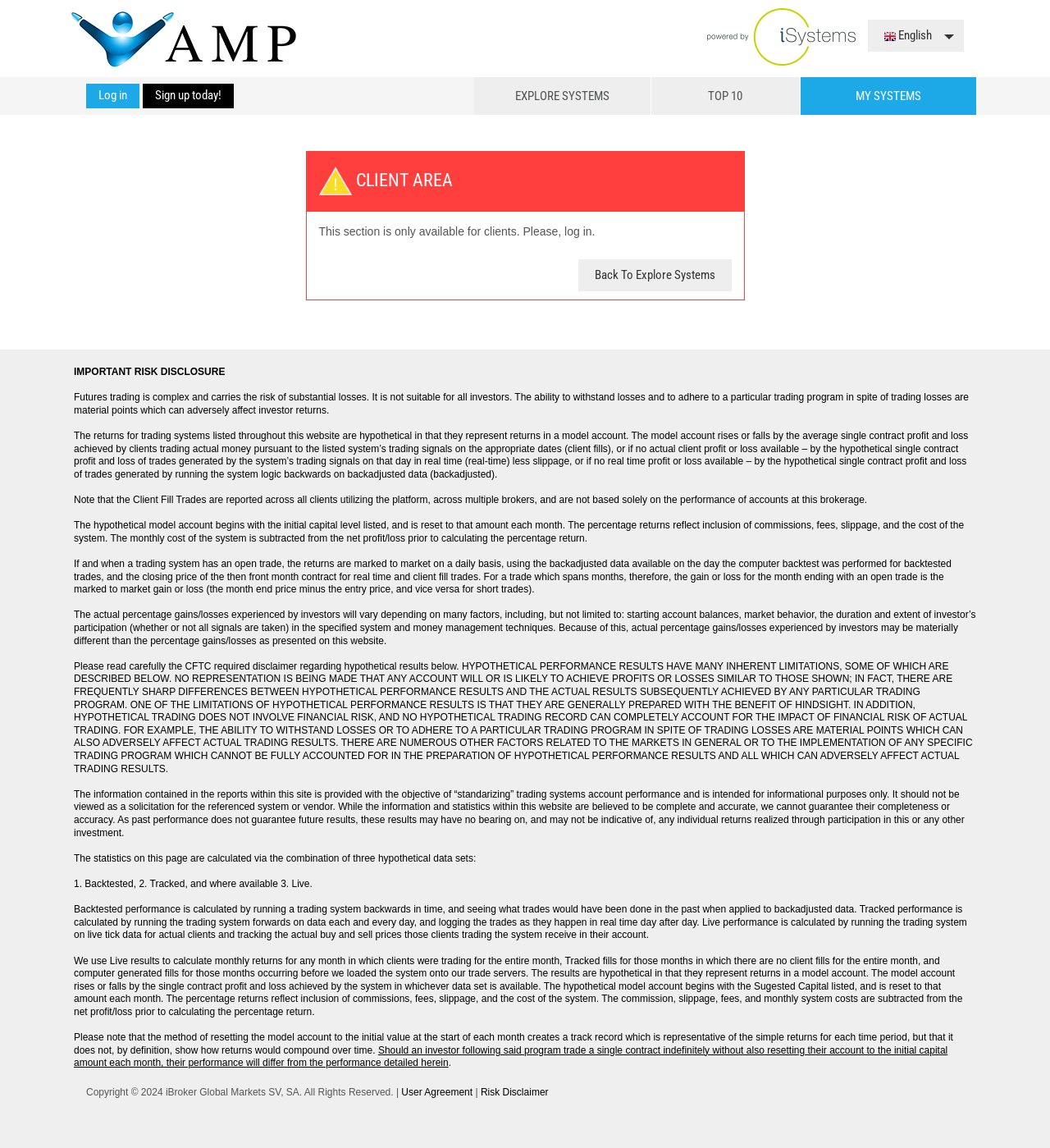What is the purpose of the 'Back To Explore Systems' link?
Give a detailed explanation using the information visible in the image.

The 'Back To Explore Systems' link is likely intended to allow users to return to the main page where they can explore different trading systems, rather than being stuck in the client area. This link provides a way for users to navigate back to the main page and continue exploring different systems.